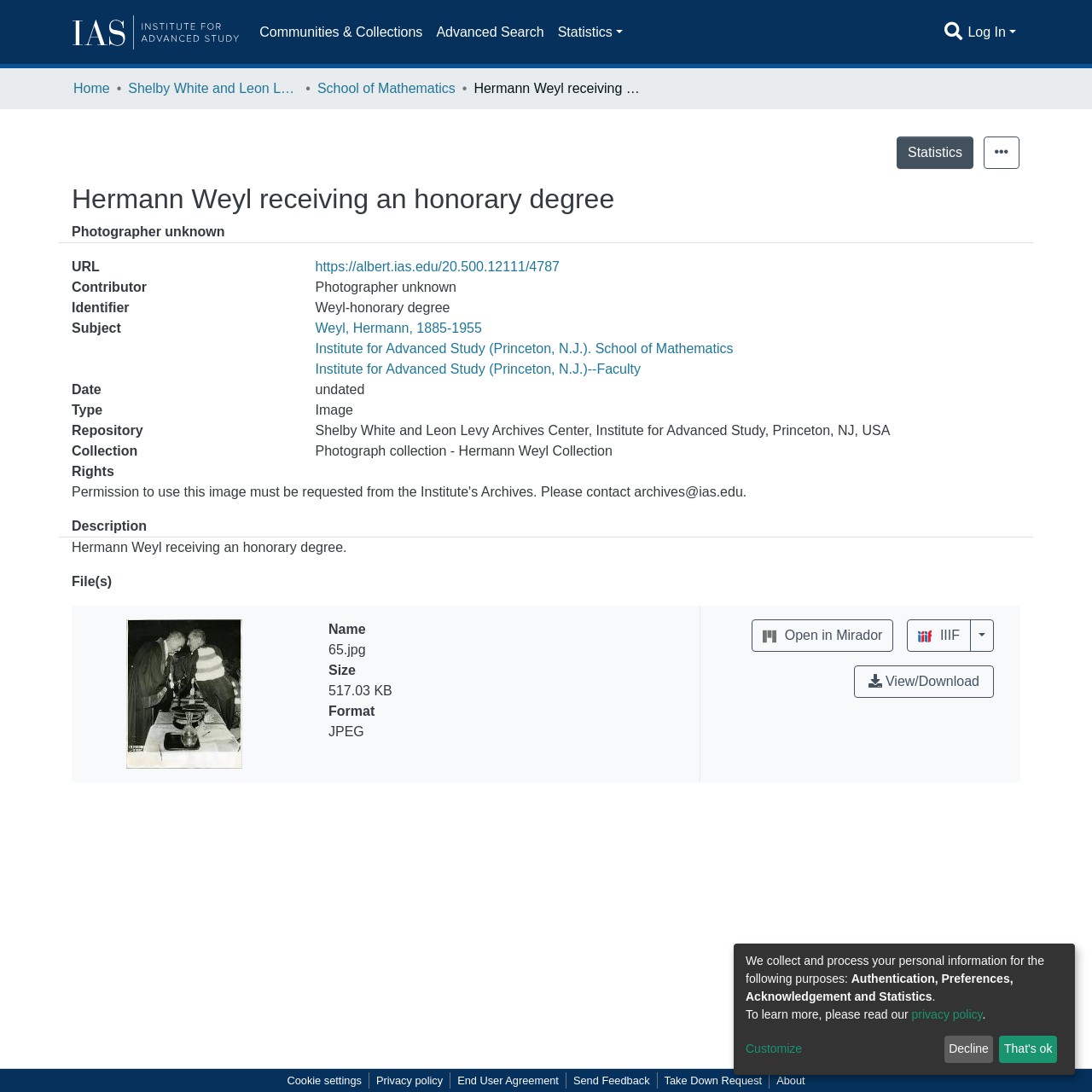Answer succinctly with a single word or phrase:
What is the size of the file?

517.03 KB